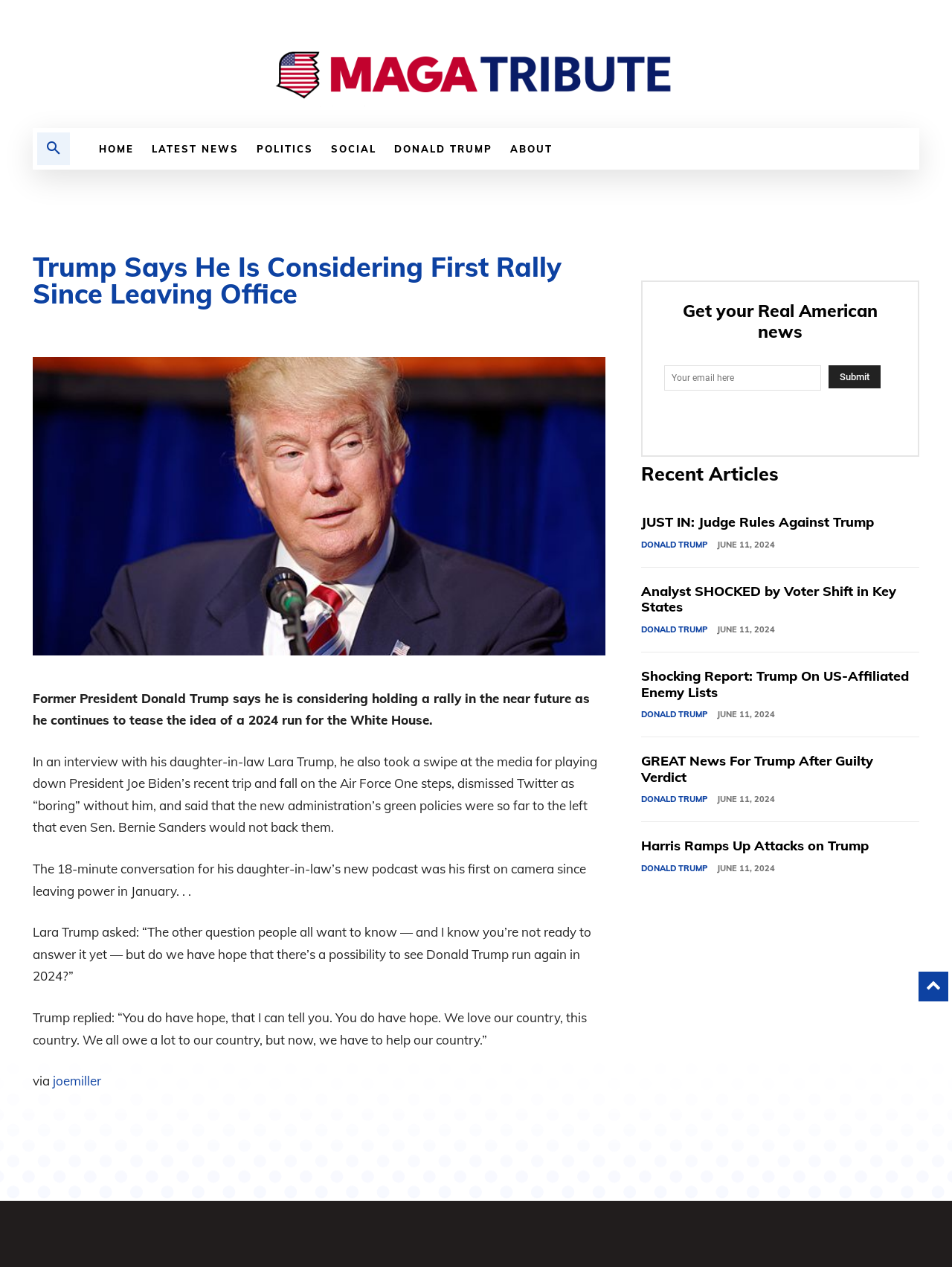Find the bounding box coordinates for the area that should be clicked to accomplish the instruction: "Enter your email address".

[0.698, 0.288, 0.862, 0.308]